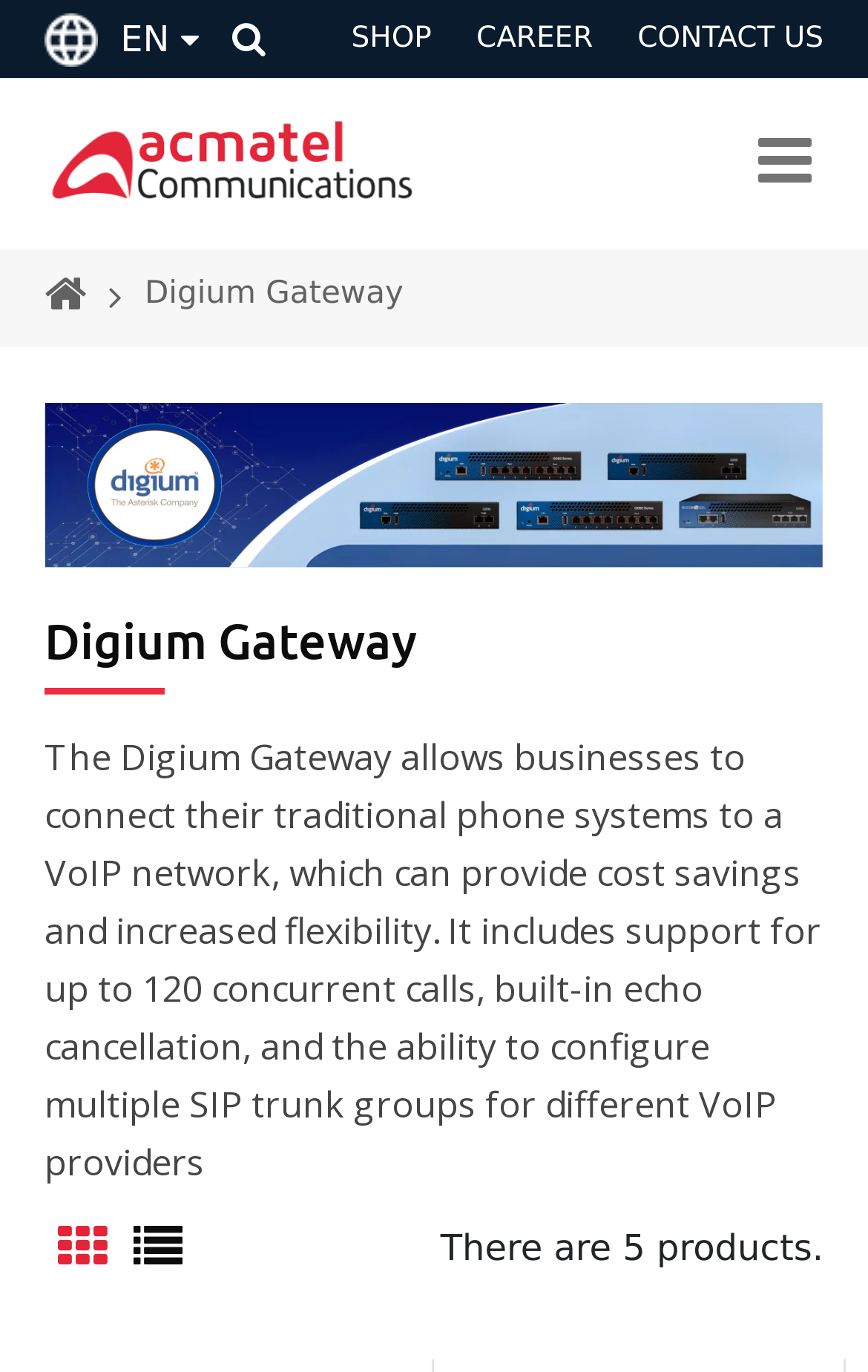Identify the bounding box coordinates of the clickable section necessary to follow the following instruction: "Click the logo image". The coordinates should be presented as four float numbers from 0 to 1, i.e., [left, top, right, bottom].

[0.051, 0.073, 0.49, 0.162]